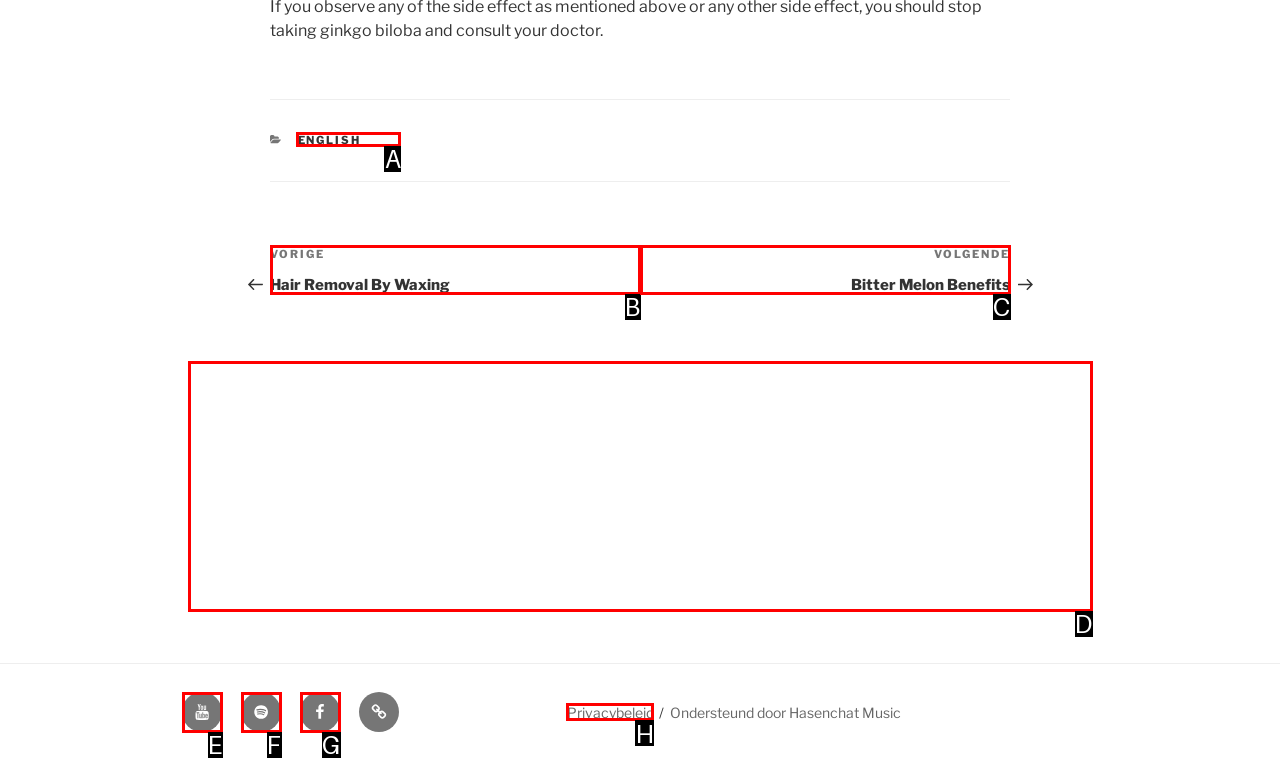Identify the correct letter of the UI element to click for this task: Click on CATEGORIEËN
Respond with the letter from the listed options.

A